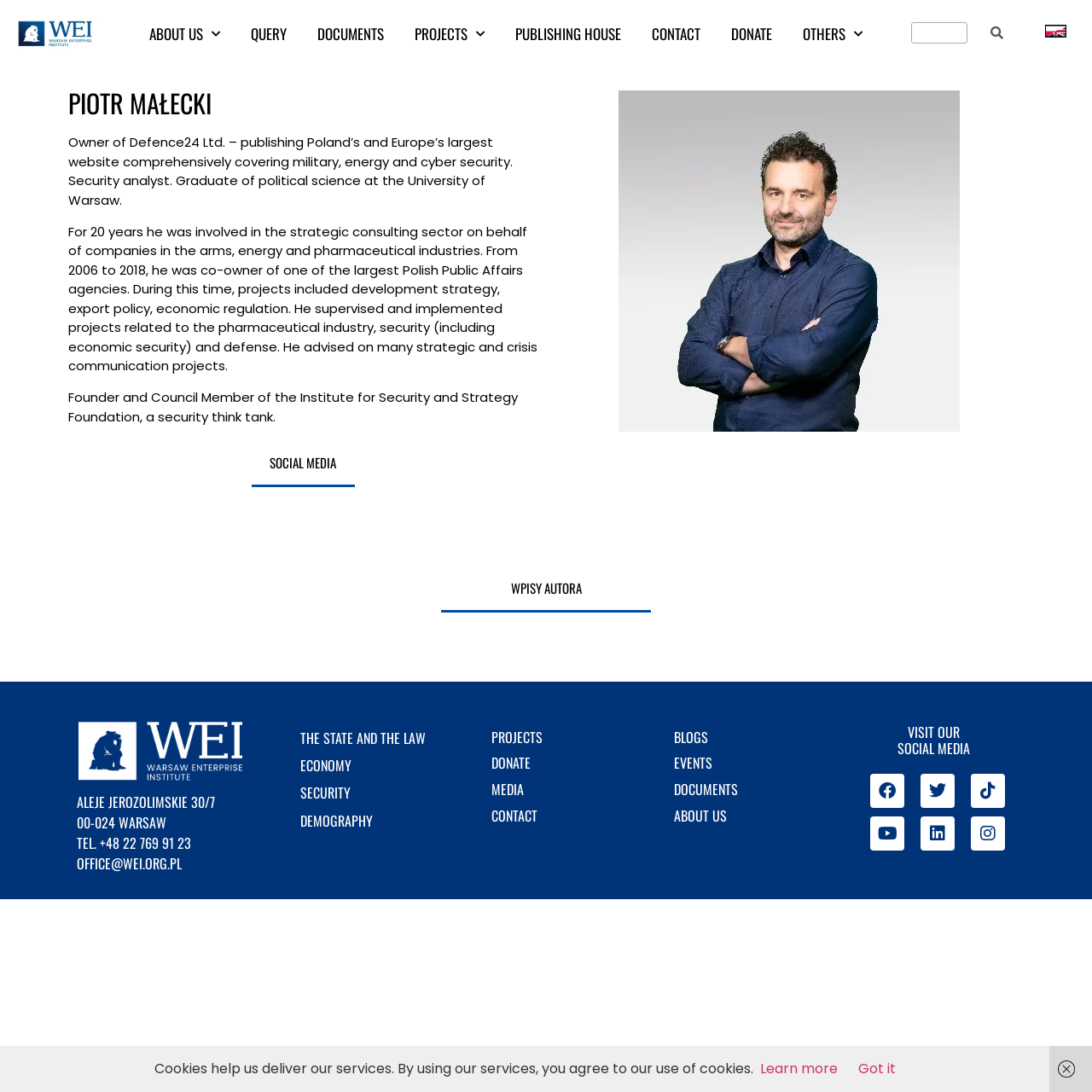Determine the bounding box coordinates of the clickable element to achieve the following action: 'Visit Facebook social media'. Provide the coordinates as four float values between 0 and 1, formatted as [left, top, right, bottom].

[0.797, 0.709, 0.828, 0.74]